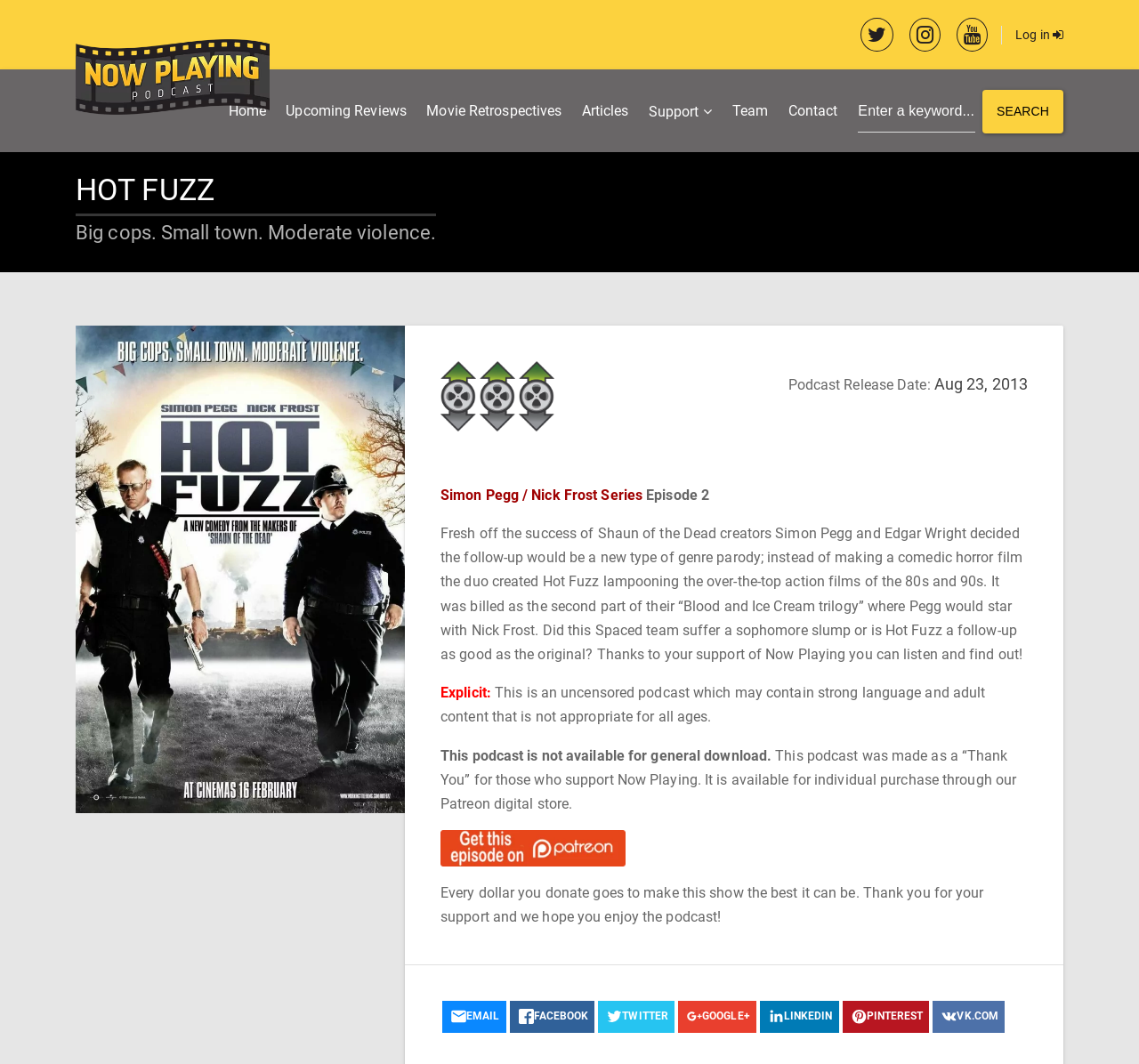Could you provide the bounding box coordinates for the portion of the screen to click to complete this instruction: "Listen to Hot Fuzz podcast"?

[0.066, 0.306, 0.355, 0.764]